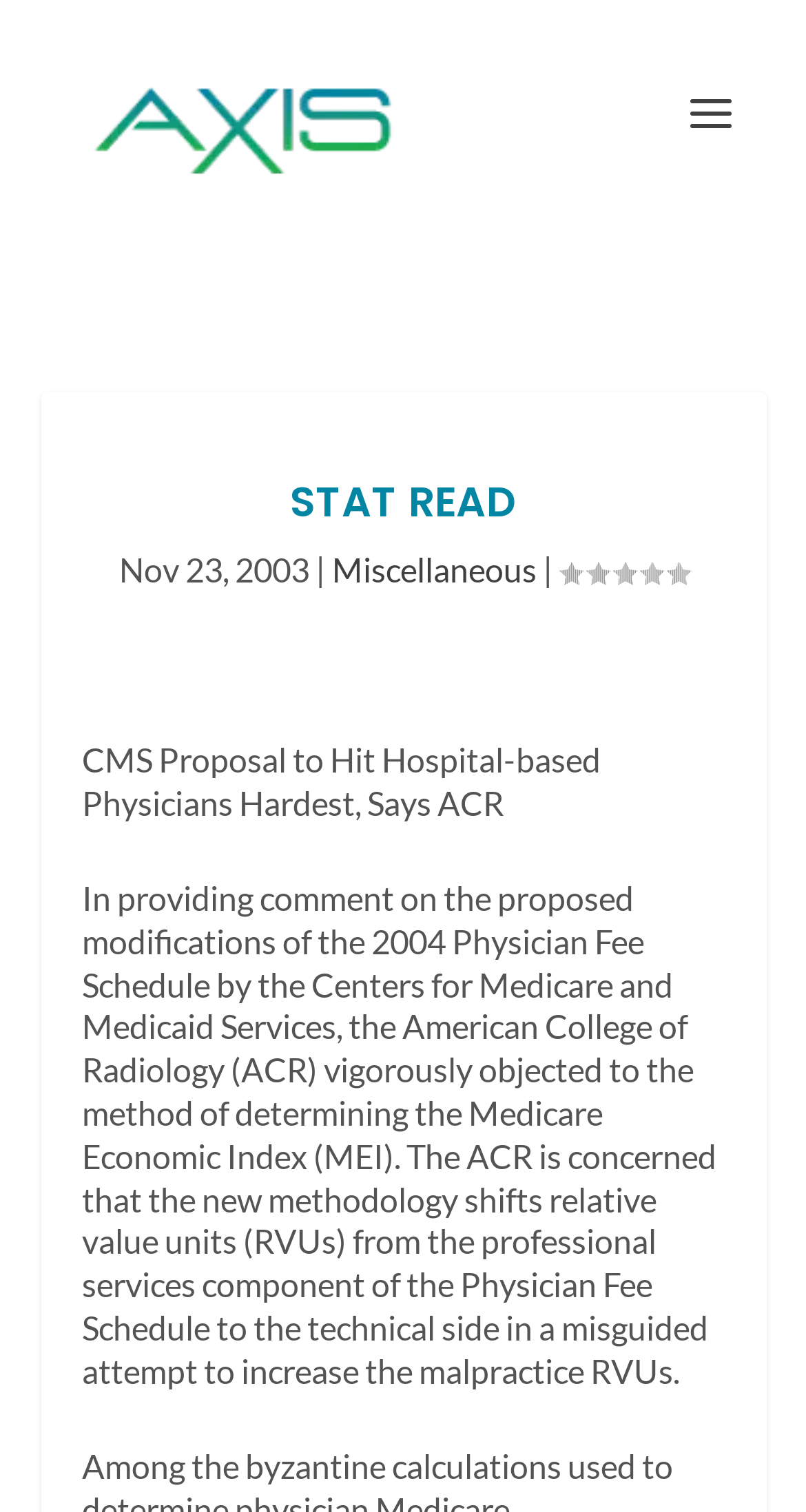Refer to the element description Miscellaneous and identify the corresponding bounding box in the screenshot. Format the coordinates as (top-left x, top-left y, bottom-right x, bottom-right y) with values in the range of 0 to 1.

[0.412, 0.363, 0.665, 0.389]